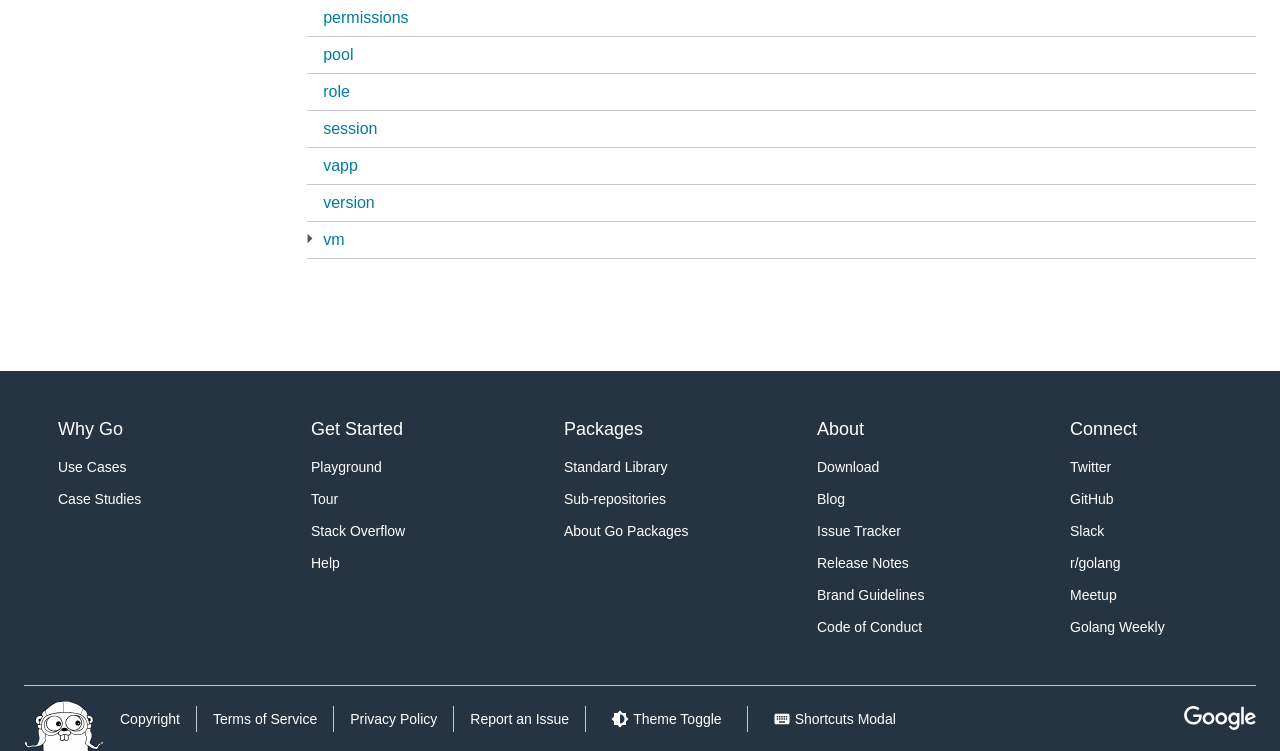What is the default Vim namespace?
Please answer the question as detailed as possible.

The default Vim namespace is urn:vim25, as stated in the description of the GOVC_VIM_NAMESPACE variable.